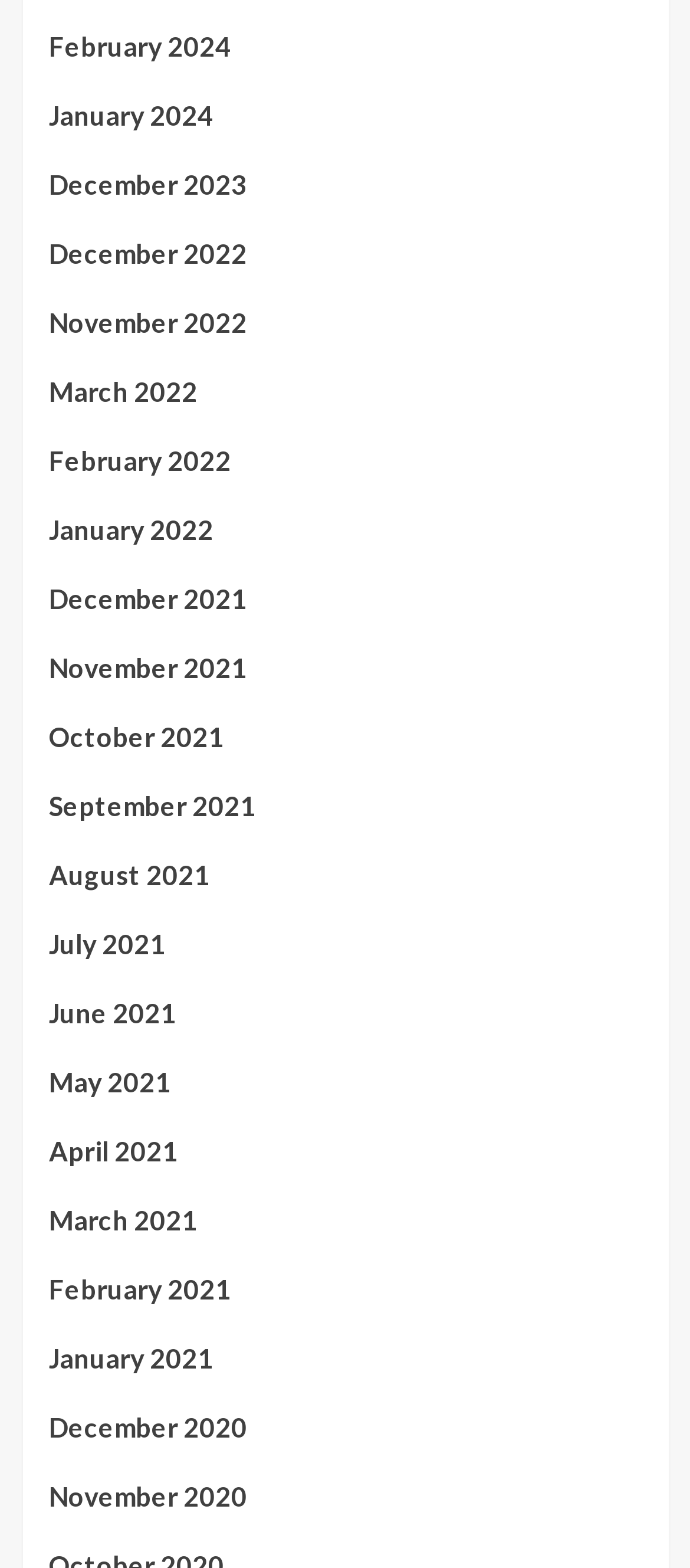How many months are listed in total?
Give a thorough and detailed response to the question.

I counted the number of links in the list, and there are 17 links, each representing a month from December 2020 to February 2024.